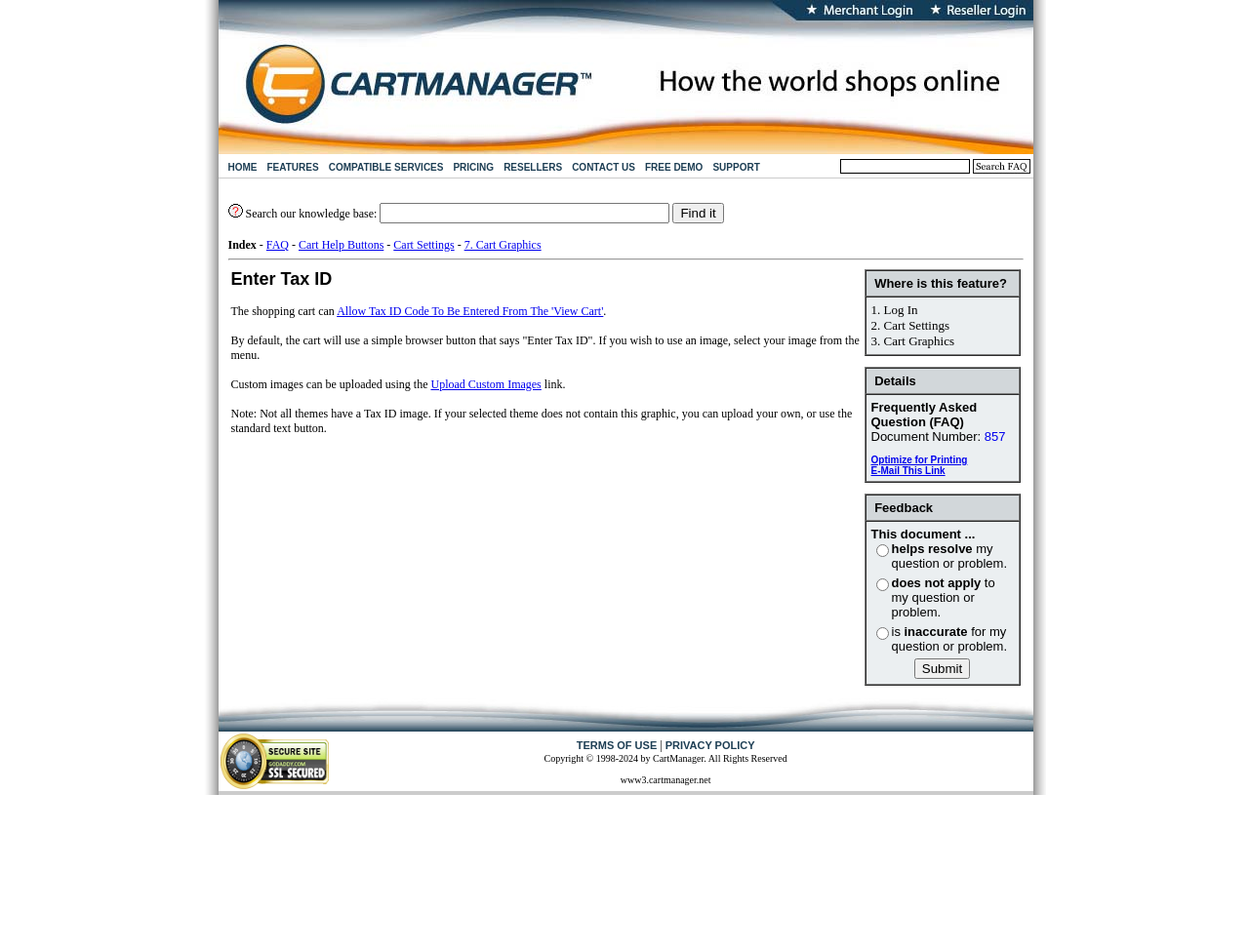Can you find the bounding box coordinates for the element to click on to achieve the instruction: "Click Submit button"?

[0.779, 0.166, 0.825, 0.182]